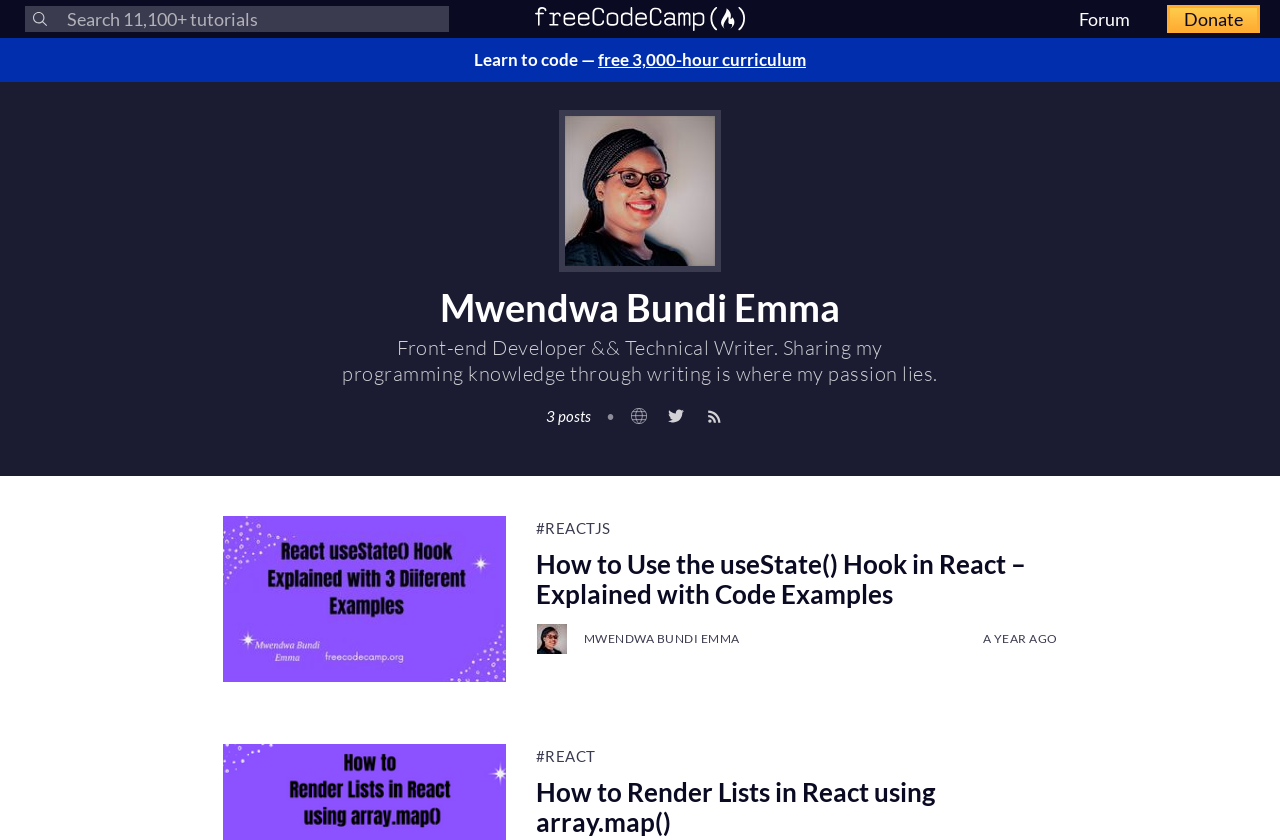Identify the bounding box coordinates of the specific part of the webpage to click to complete this instruction: "Read the article about using useState in React".

[0.174, 0.614, 0.395, 0.812]